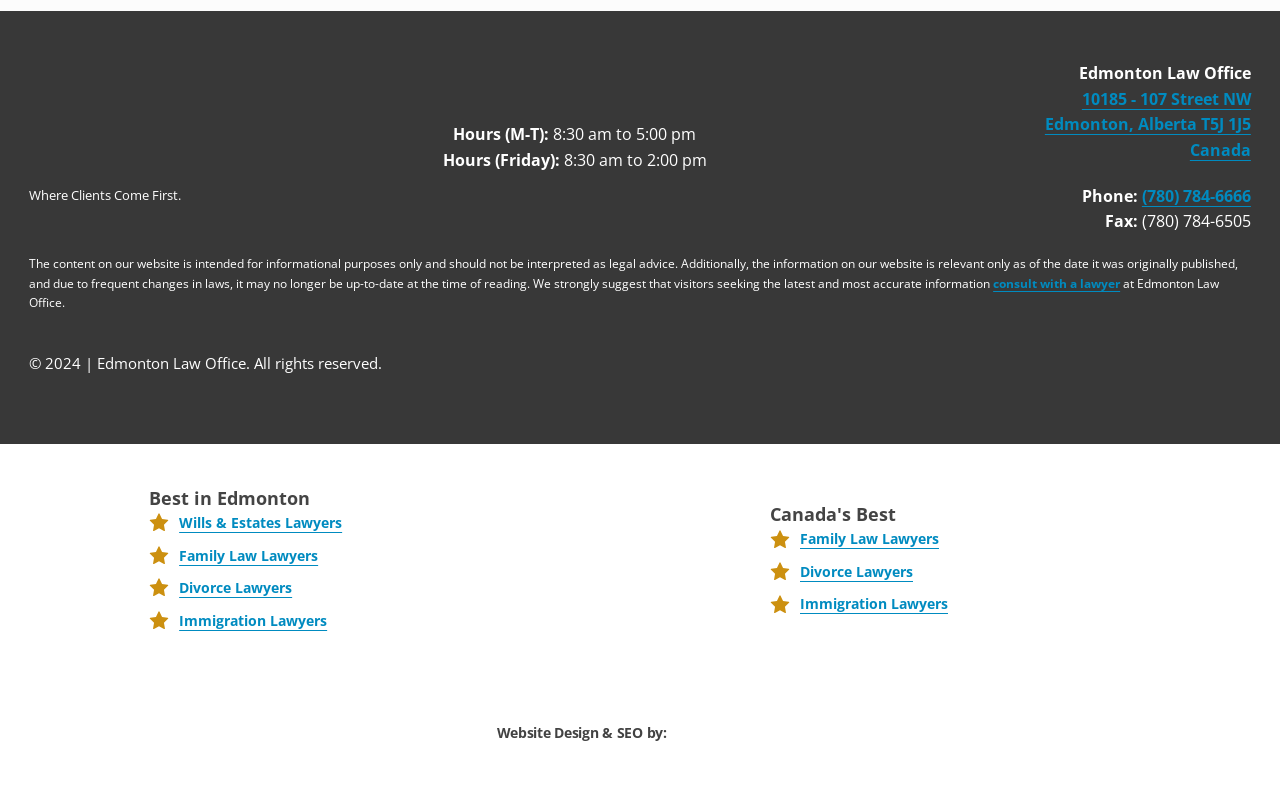Please find and report the bounding box coordinates of the element to click in order to perform the following action: "Get directions to the Edmonton Law Office". The coordinates should be expressed as four float numbers between 0 and 1, in the format [left, top, right, bottom].

[0.816, 0.111, 0.977, 0.204]